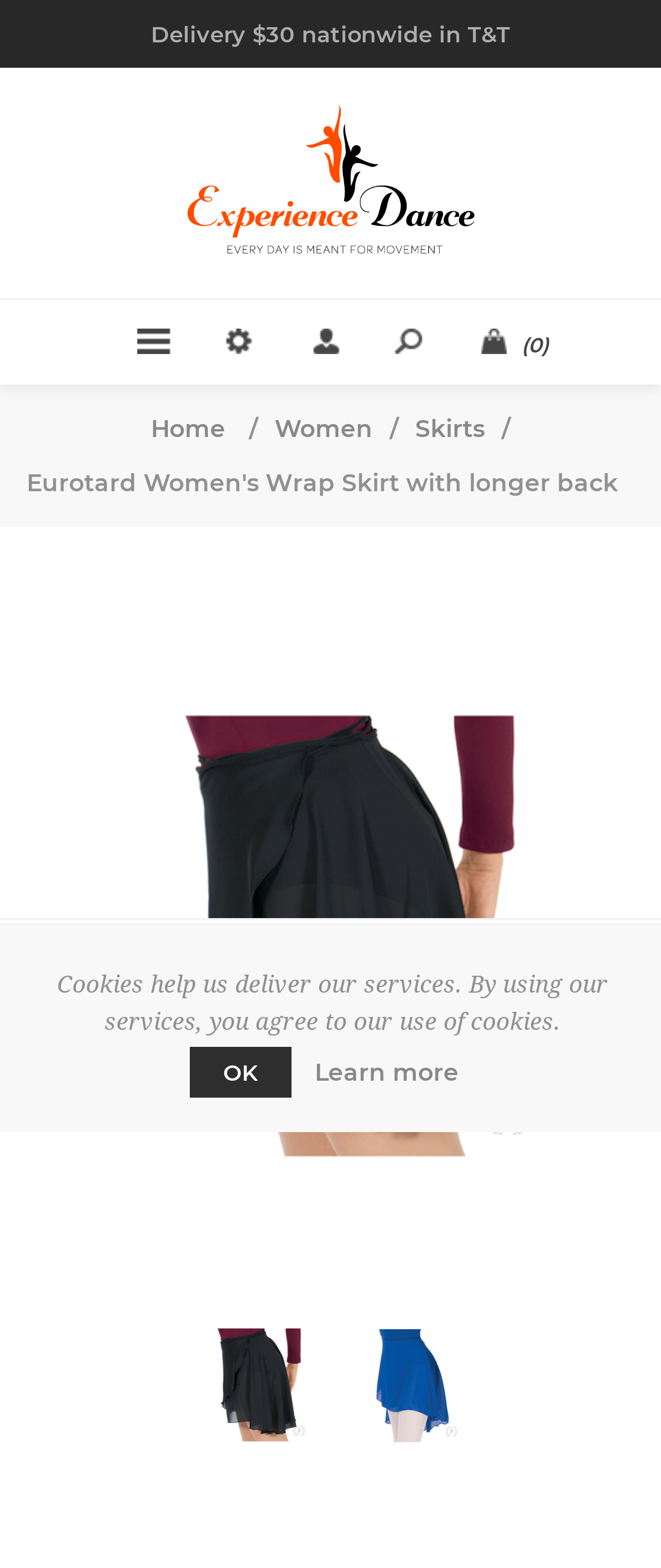Determine the webpage's heading and output its text content.

Eurotard Women's Wrap Skirt with longer back